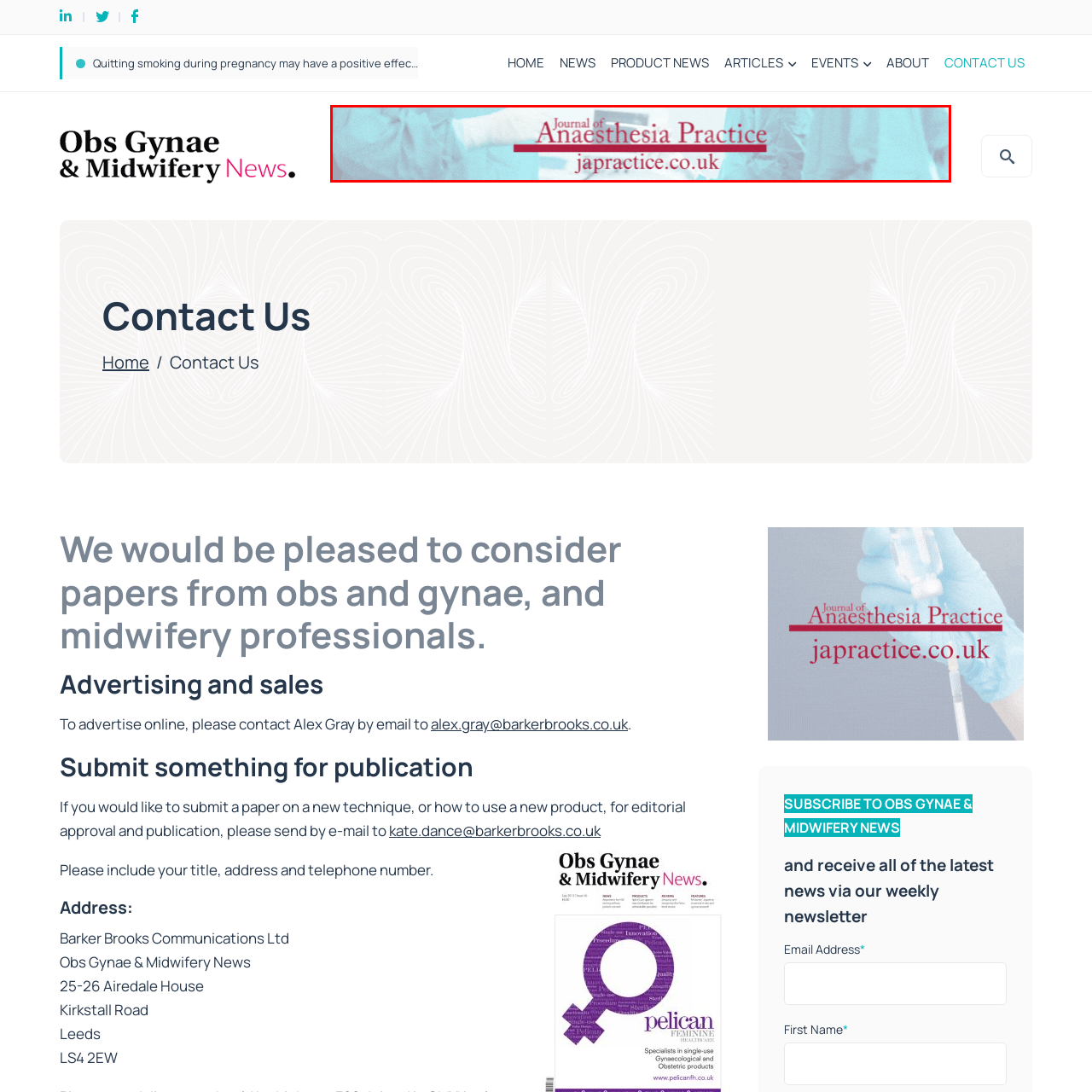Please look at the image within the red bounding box and provide a detailed answer to the following question based on the visual information: What is the purpose of the banner?

The animated banner is likely designed to grab the attention of healthcare professionals interested in the latest developments in anaesthesia, inviting them to explore further information and resources related to the publication.